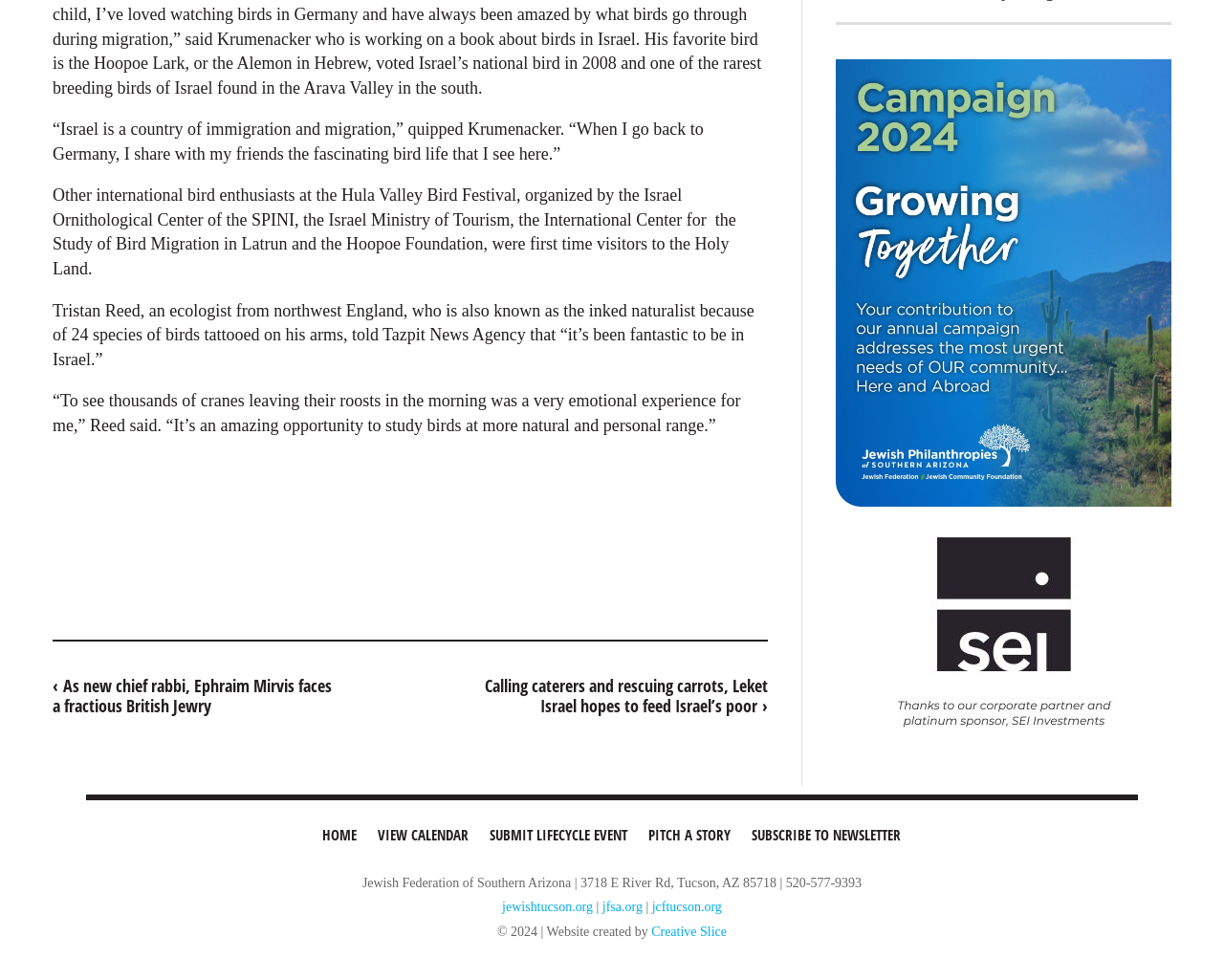Determine the bounding box coordinates of the section to be clicked to follow the instruction: "Click the 'HOME' link". The coordinates should be given as four float numbers between 0 and 1, formatted as [left, top, right, bottom].

[0.257, 0.831, 0.299, 0.874]